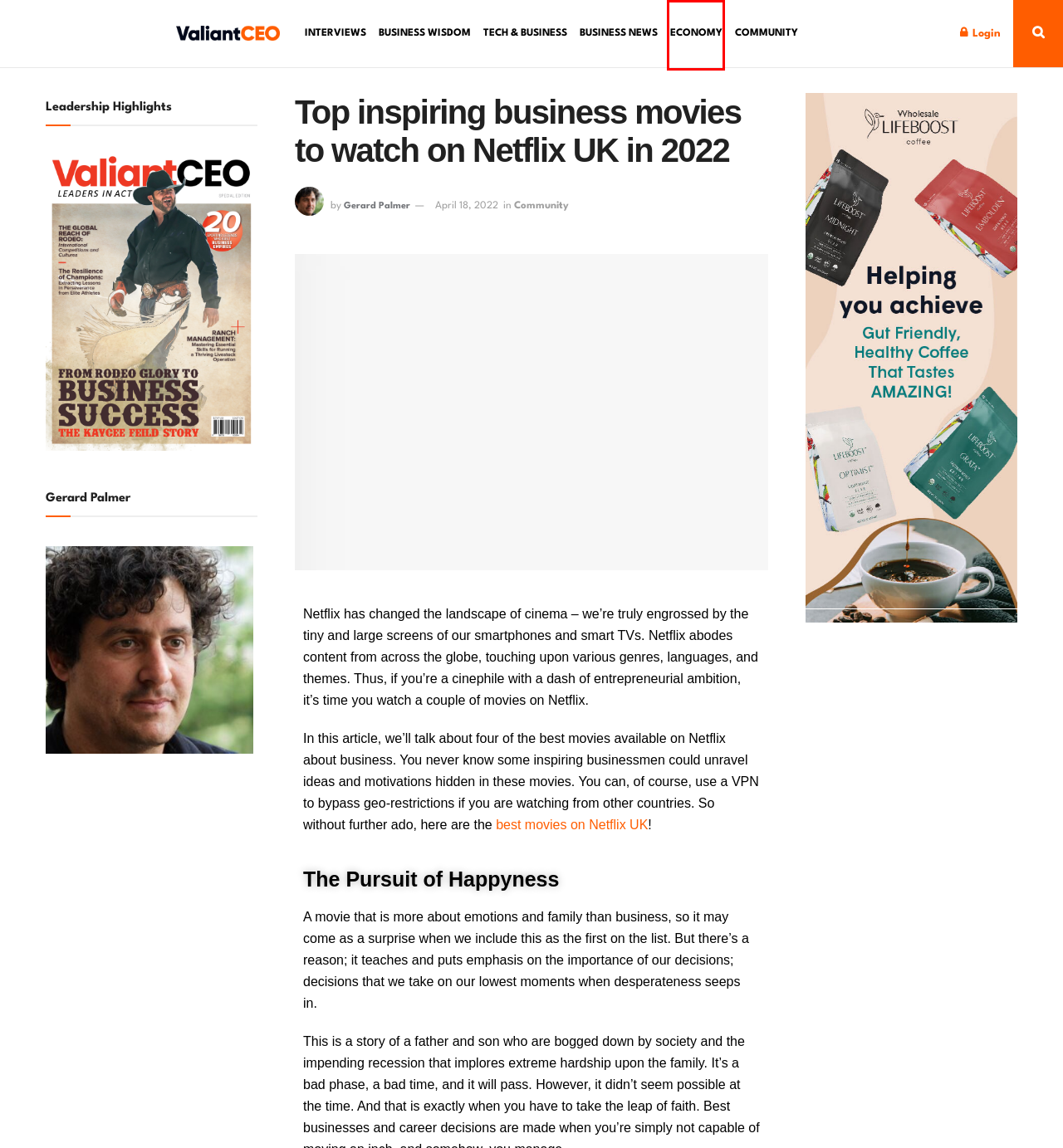Examine the screenshot of the webpage, noting the red bounding box around a UI element. Pick the webpage description that best matches the new page after the element in the red bounding box is clicked. Here are the candidates:
A. ValiantCEO Magazine - Kaycee Feild - April 2024 Special Edition - ValiantCEO
B. Tech & Business Archives - ValiantCEO
C. Best Films on Netflix UK to Watch Right Now [2024]
D. Business Wisdom Archives - ValiantCEO
E. Gerard Palmer, Author at ValiantCEO
F. Community Archives - ValiantCEO
G. Economy Archives - ValiantCEO
H. Top Chief Executive Officers and Co Founder’s Interviews

G